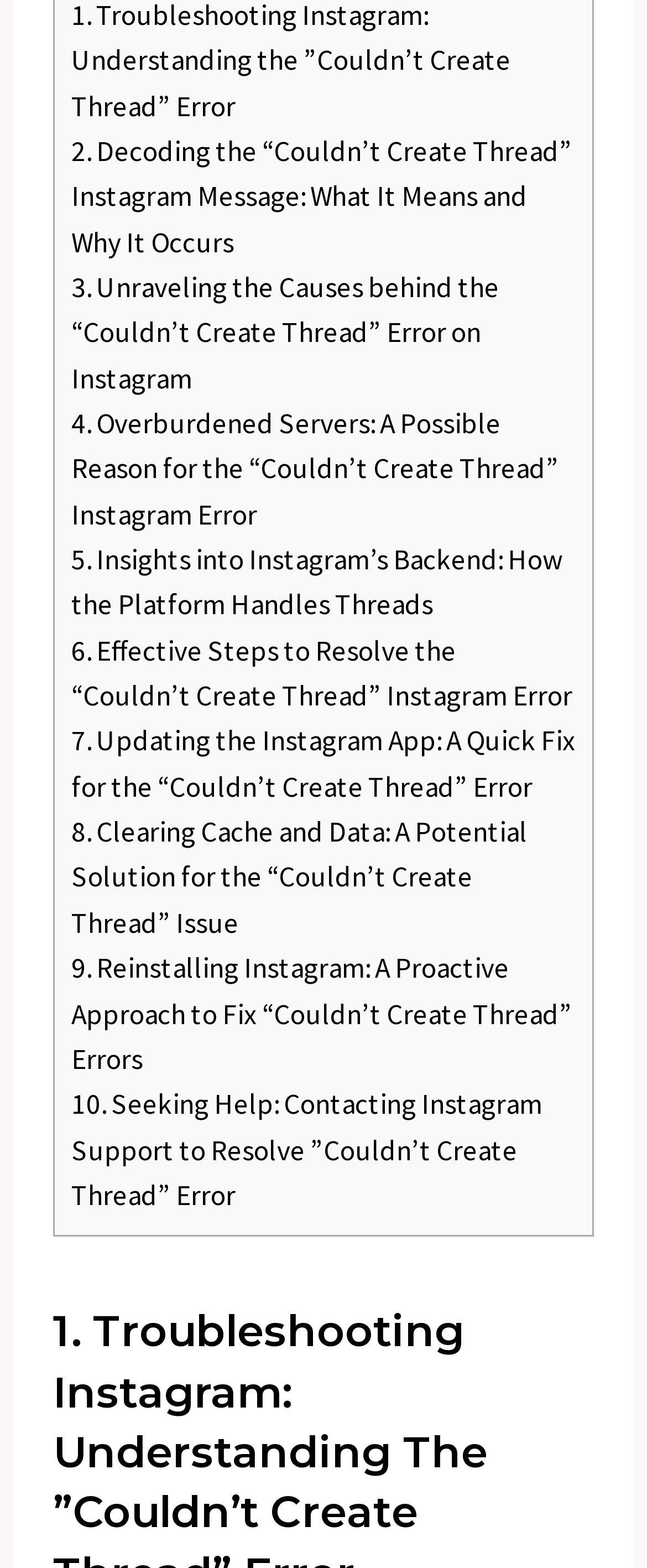What is the topic of the second article?
Give a detailed and exhaustive answer to the question.

The second link element has a title that suggests it is an article about decoding or understanding the 'Couldn't Create Thread' error on Instagram. The title is '2. Decoding the “Couldn’t Create Thread” Instagram Message: What It Means and Why It Occurs'.